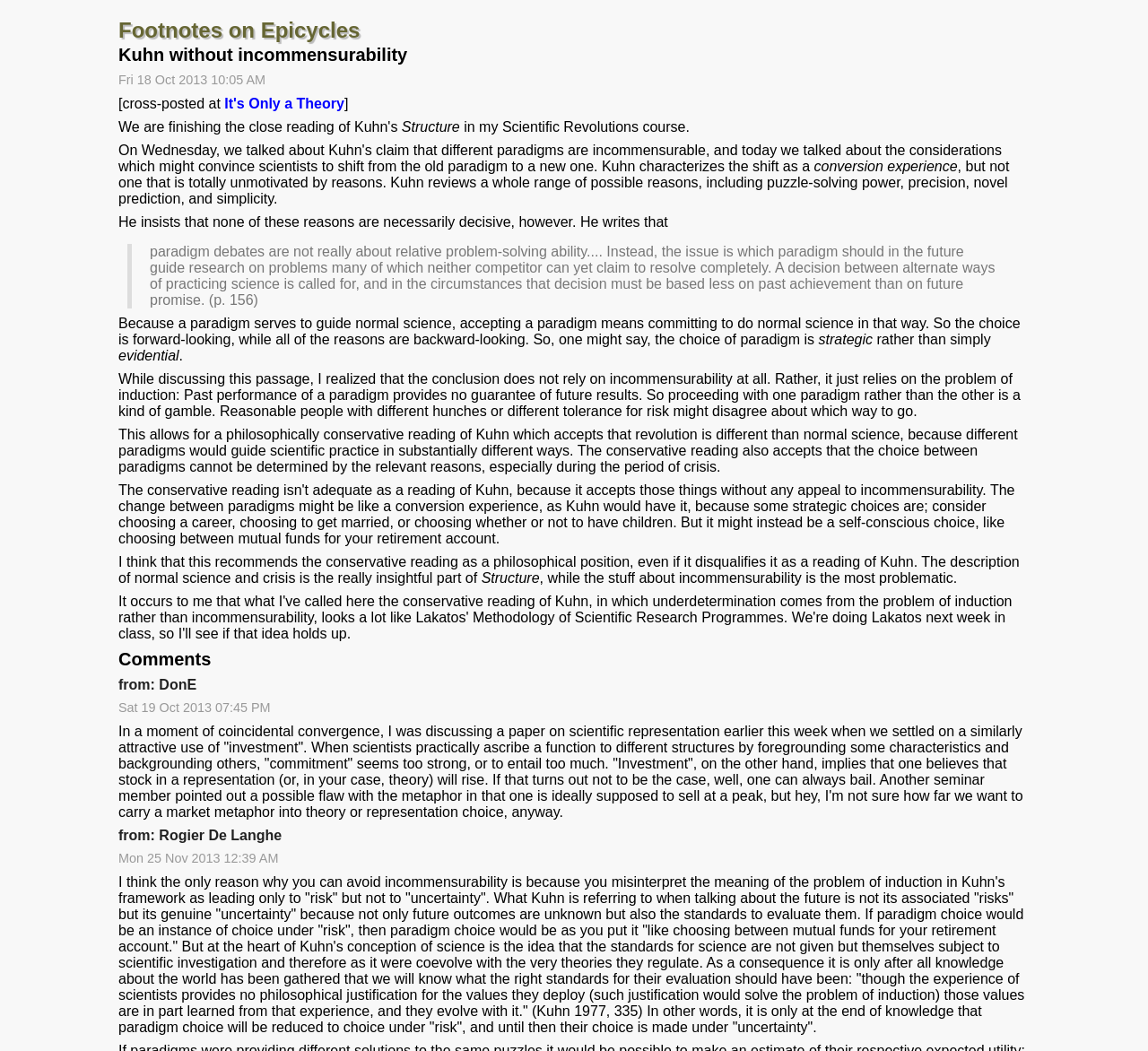Provide a thorough and detailed response to the question by examining the image: 
How many comments are there under the first post?

I counted the number of comments under the first post by looking at the StaticText elements with the text 'from:' followed by a name. I found two such elements, which suggests that there are two comments under the first post.